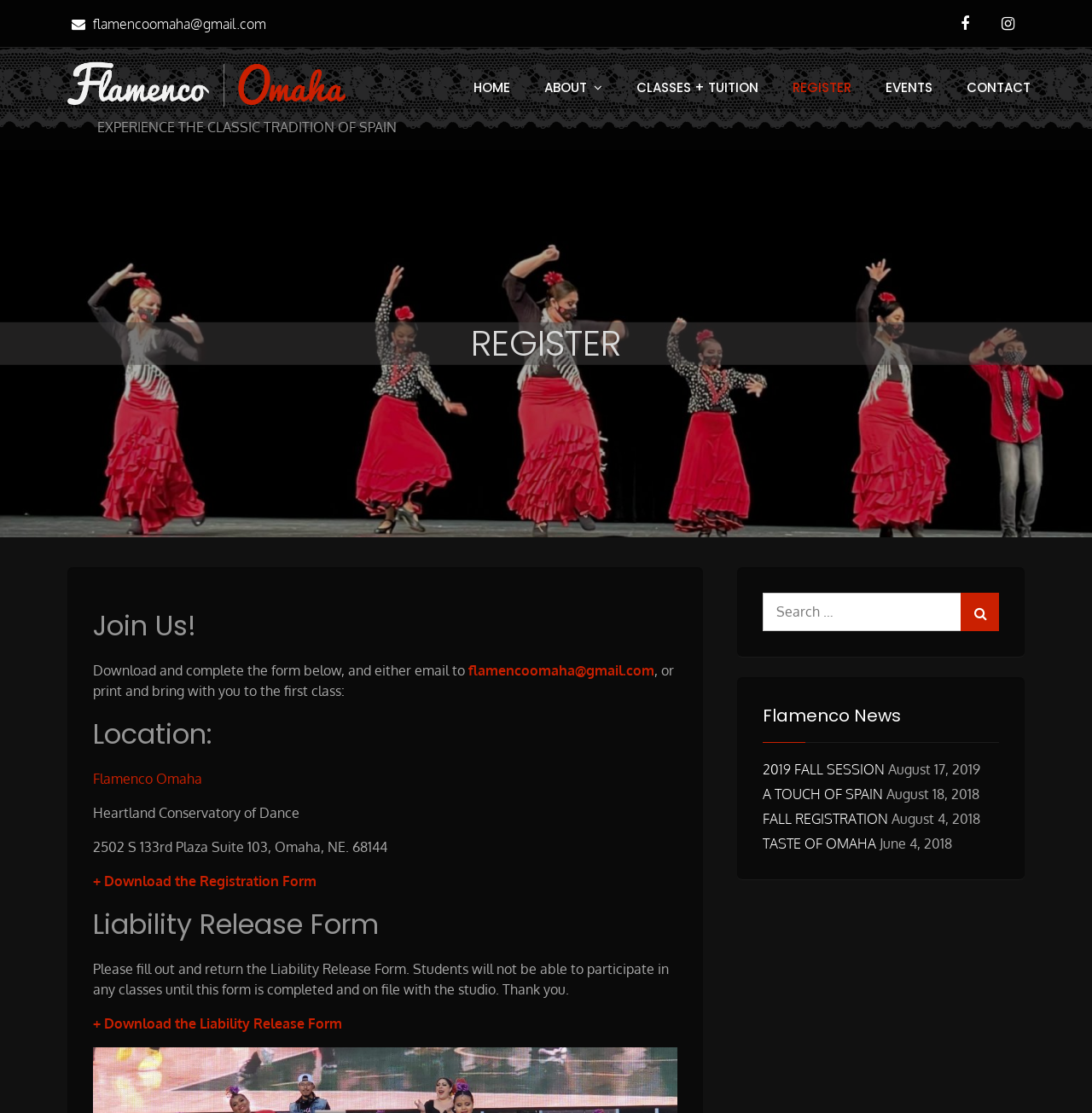Point out the bounding box coordinates of the section to click in order to follow this instruction: "Search for something".

[0.699, 0.532, 0.915, 0.567]